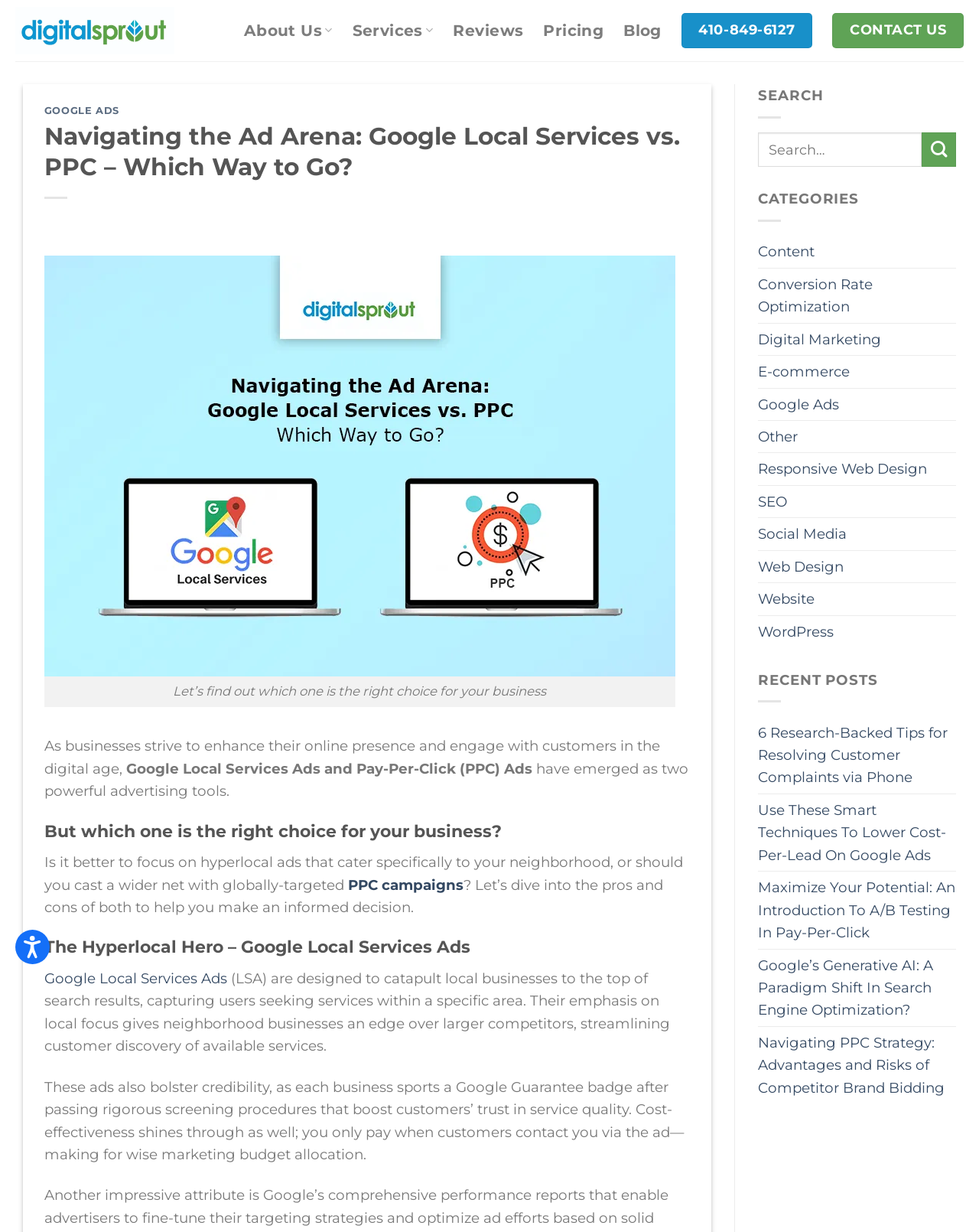Please provide the bounding box coordinates for the element that needs to be clicked to perform the following instruction: "Read the 'Google Local Services vs. PPC' article". The coordinates should be given as four float numbers between 0 and 1, i.e., [left, top, right, bottom].

[0.045, 0.207, 0.69, 0.549]